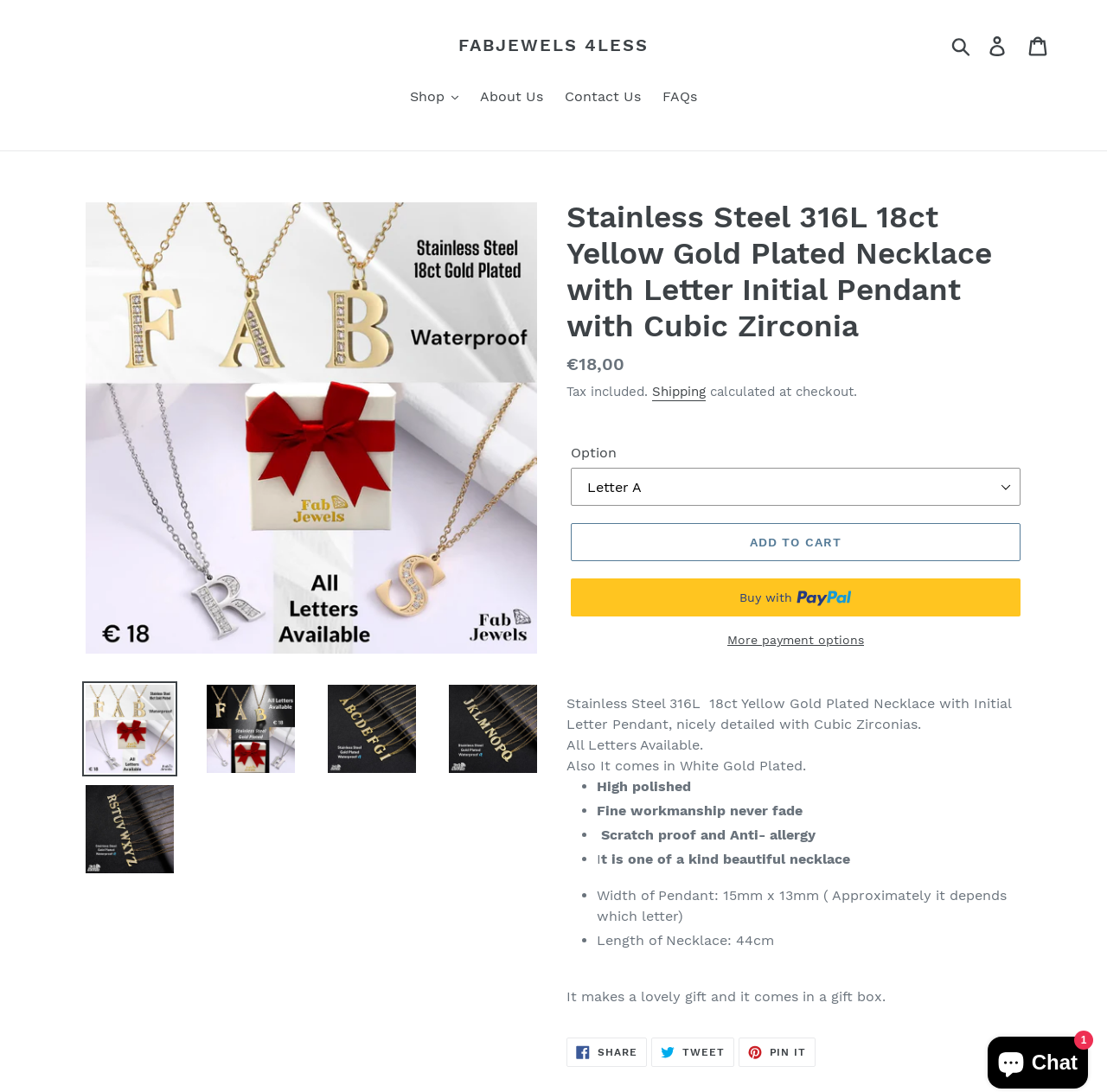Locate the coordinates of the bounding box for the clickable region that fulfills this instruction: "Click the 'Shop' button".

[0.362, 0.079, 0.422, 0.1]